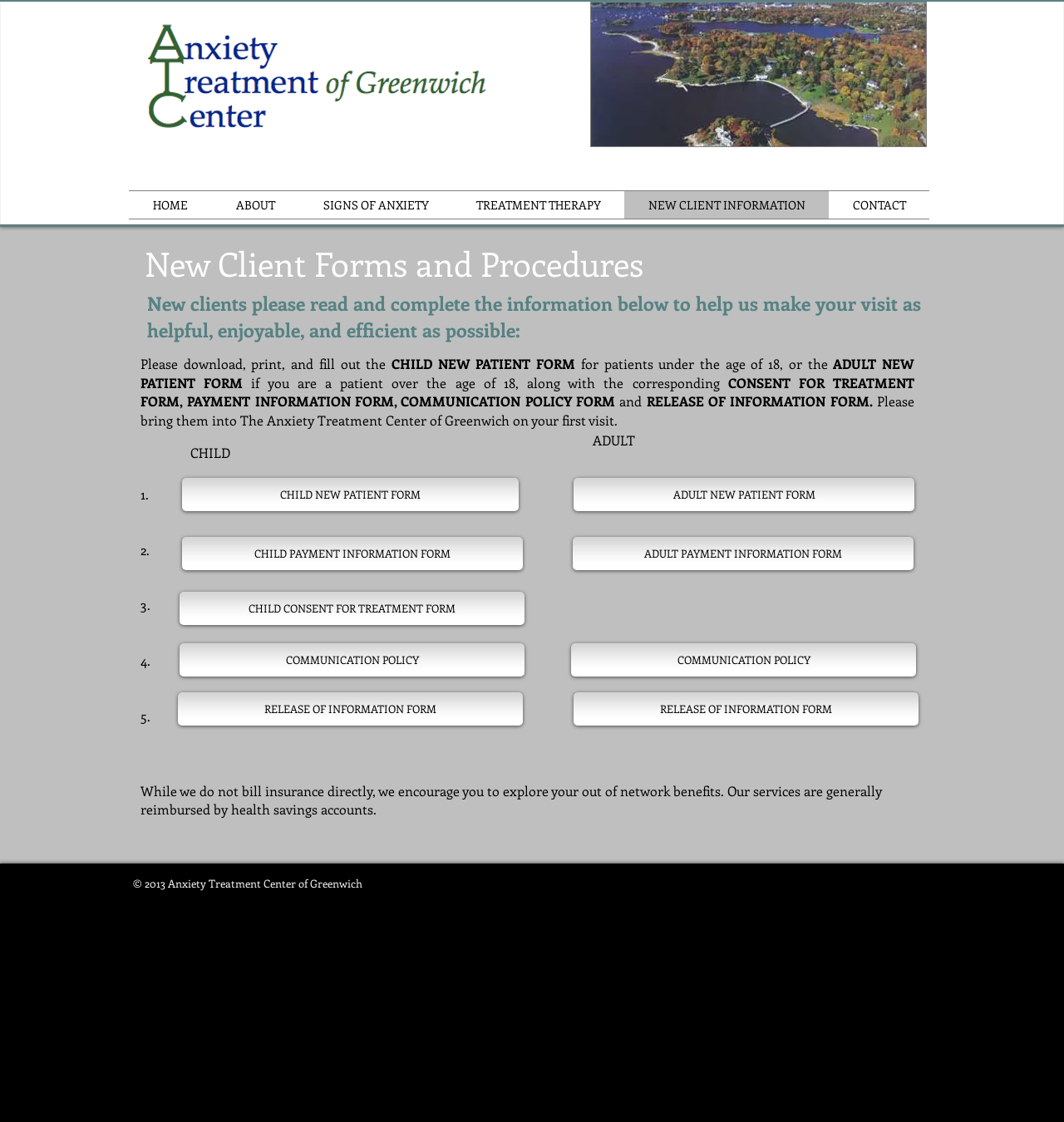Identify the bounding box coordinates of the section to be clicked to complete the task described by the following instruction: "Read the original article". The coordinates should be four float numbers between 0 and 1, formatted as [left, top, right, bottom].

None